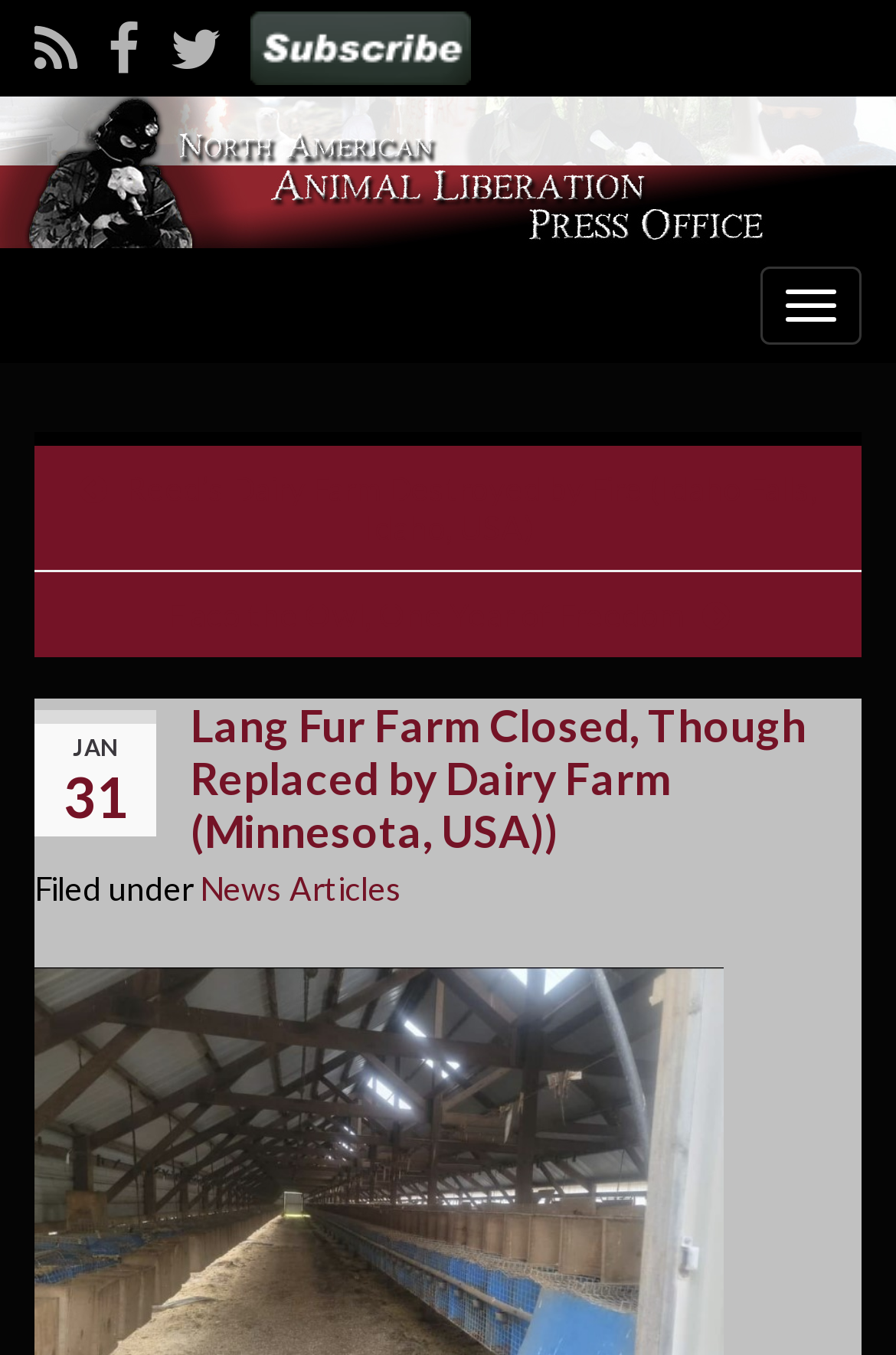Generate a thorough explanation of the webpage's elements.

The webpage appears to be a news article or blog post about Lang Fur Farm being closed and replaced by a dairy farm in Minnesota, USA. At the top left of the page, there are three small icons represented by Unicode characters '\uf09e', '\uf09a', and '\uf099'. To the right of these icons, there is a link to "Visit's Custom page". 

Below these elements, there is a horizontal line that spans the entire width of the page, indicated by a link with a Unicode character '\xa0'. 

On the top right side of the page, there is a button labeled "Toggle navigation". 

The main content of the page starts with a heading that repeats the title "Lang Fur Farm Closed, Though Replaced by Dairy Farm (Minnesota, USA)". Below the heading, there is a date "JAN 31" displayed. 

Underneath the date, there is a section labeled "Filed under" with a link to "News Articles". 

To the left of the date and the "Filed under" section, there are two links to related news articles: "Reed’s Dairy Farm Destroyed by Fire (Idaho Falls, Idaho, USA)" and "Flaco the Owl, One Year of Freedom".